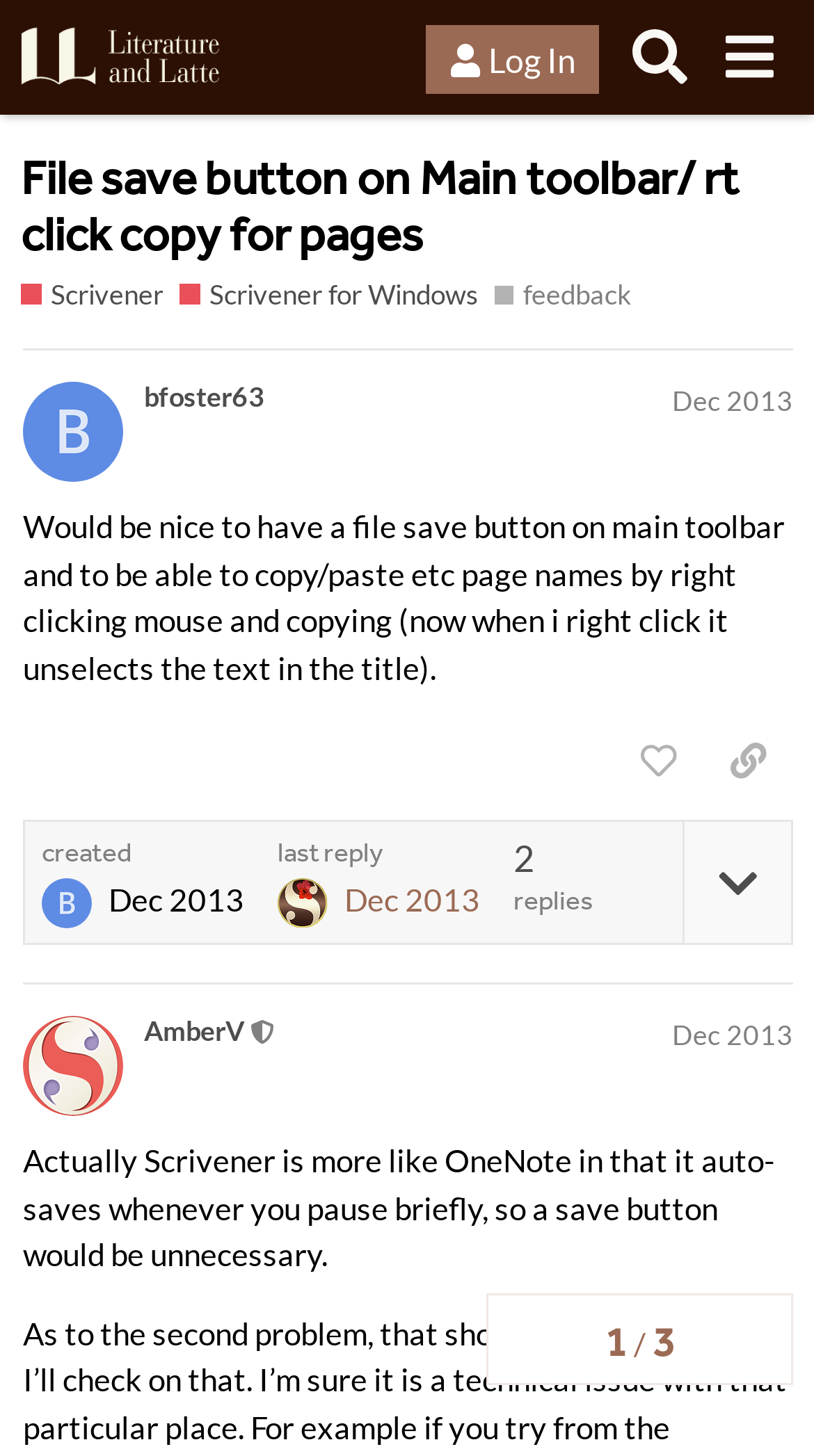What is the title or heading displayed on the webpage?

File save button on Main toolbar/ rt click copy for pages